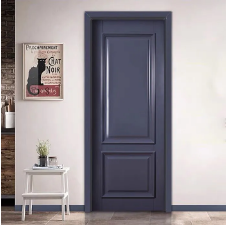Examine the image and give a thorough answer to the following question:
What is the material of the front door?

The caption explicitly states that the front door is 'specifically designed as part of the JS-5006A model from Casen' and features a 'refined, modern design with a rich color profile', which implies that the door is made of solid wood, as it is described as having a 'rich color profile'.